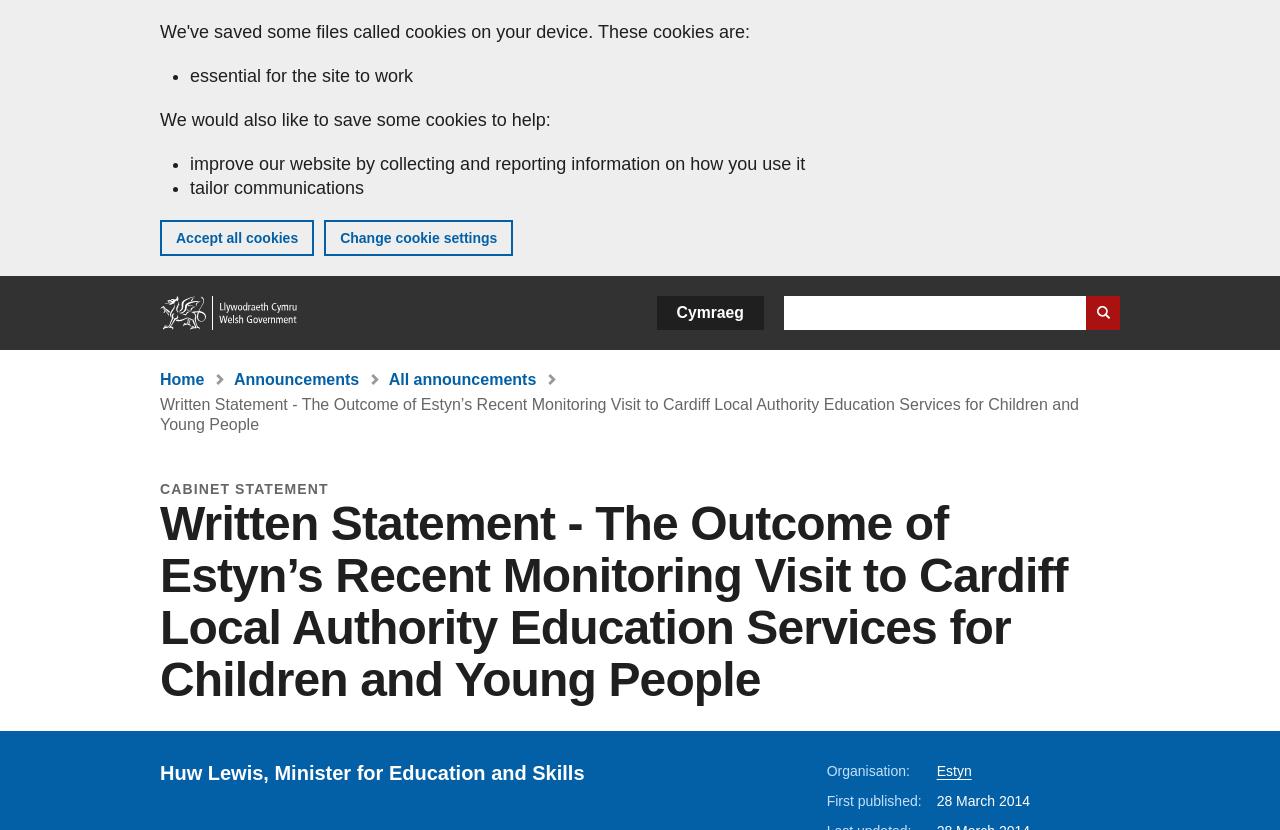What is the purpose of the cookies on this website?
By examining the image, provide a one-word or phrase answer.

To improve the website and tailor communications